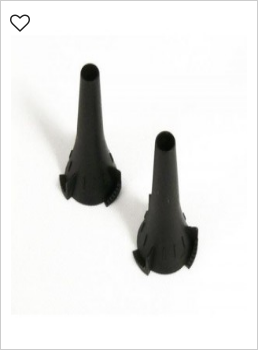Use a single word or phrase to answer the question: 
What is the diameter of the KleenSpec Otoscope Specula?

4.25mm